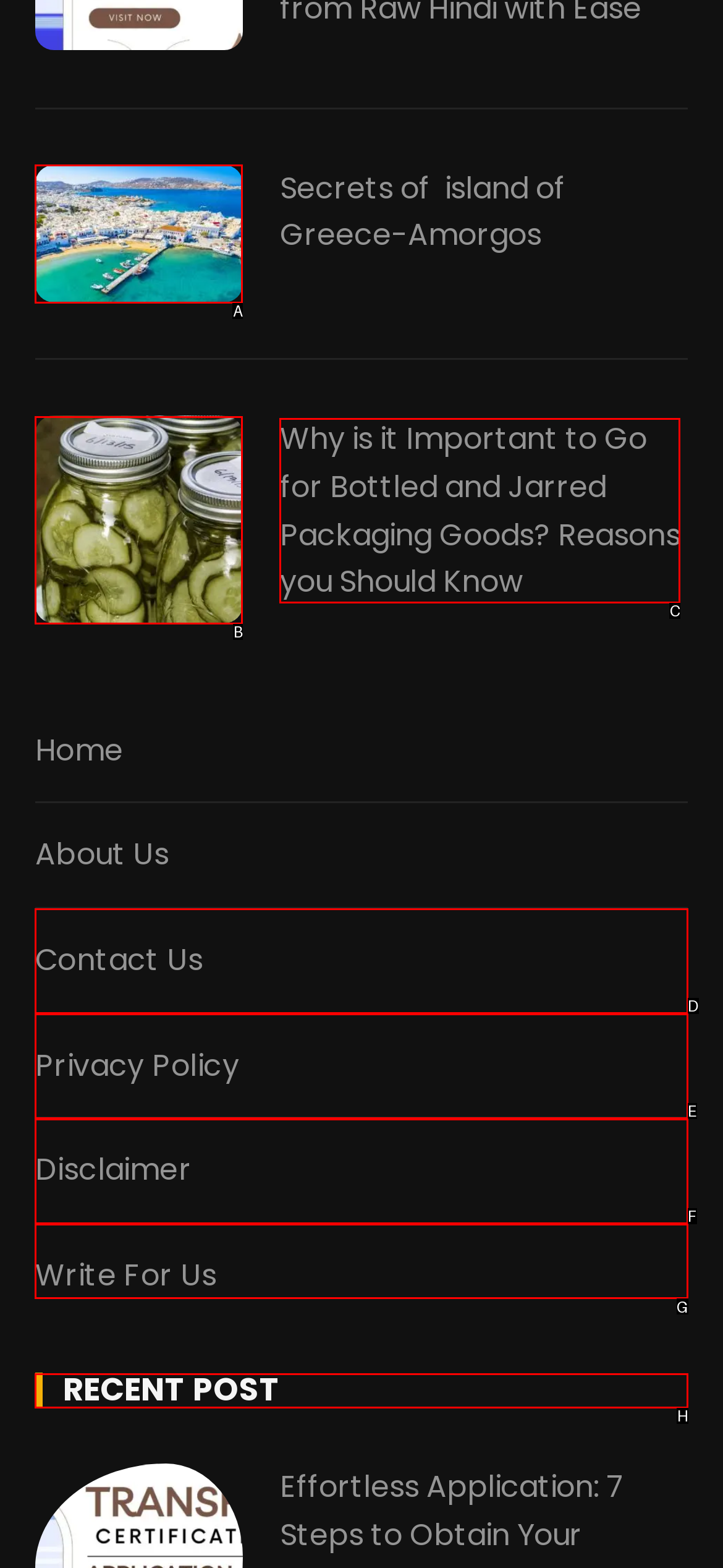Select the HTML element that should be clicked to accomplish the task: explore recent posts Reply with the corresponding letter of the option.

H